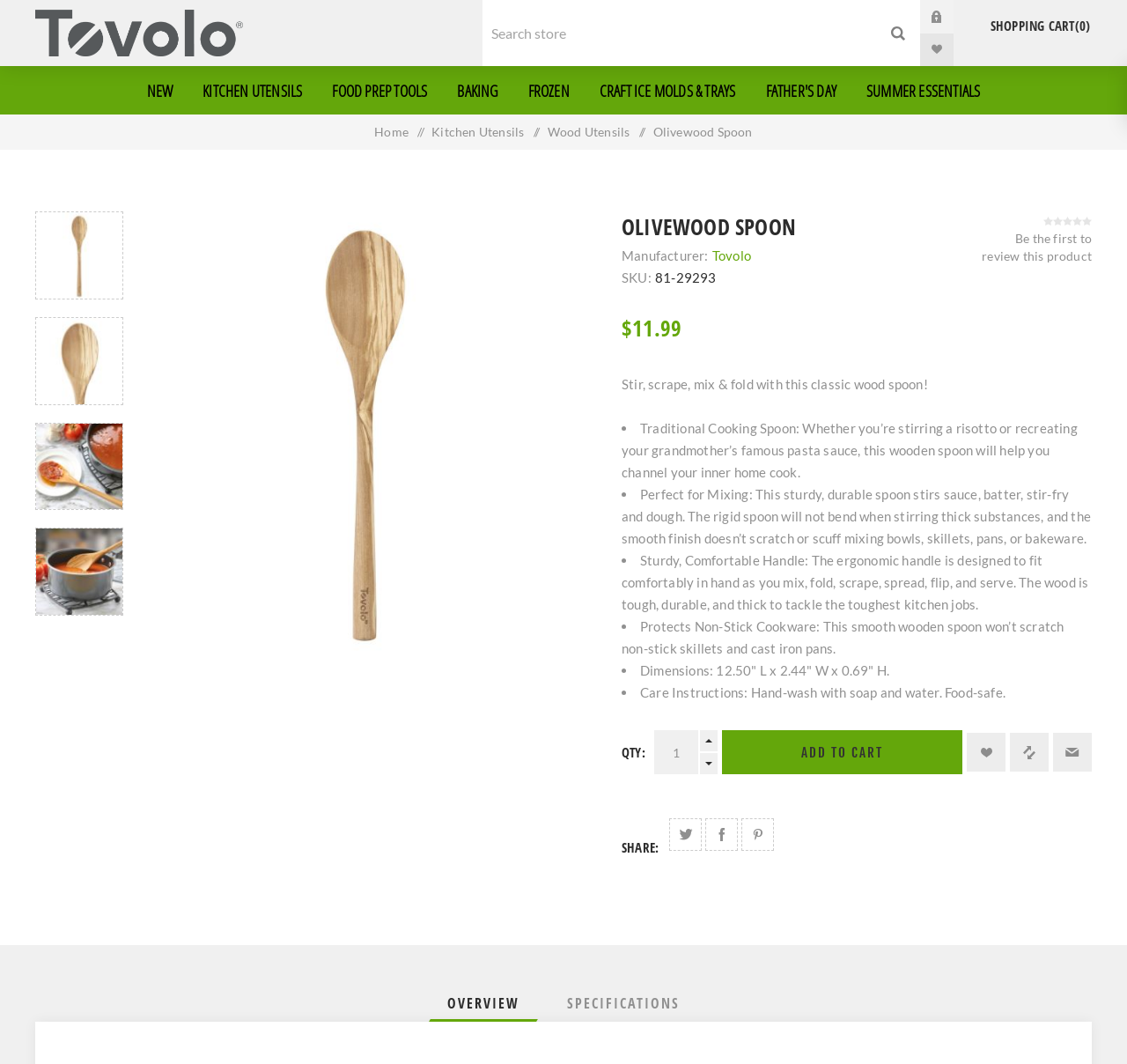Identify and provide the bounding box for the element described by: "Craft Ice Molds & Trays".

[0.519, 0.075, 0.666, 0.095]